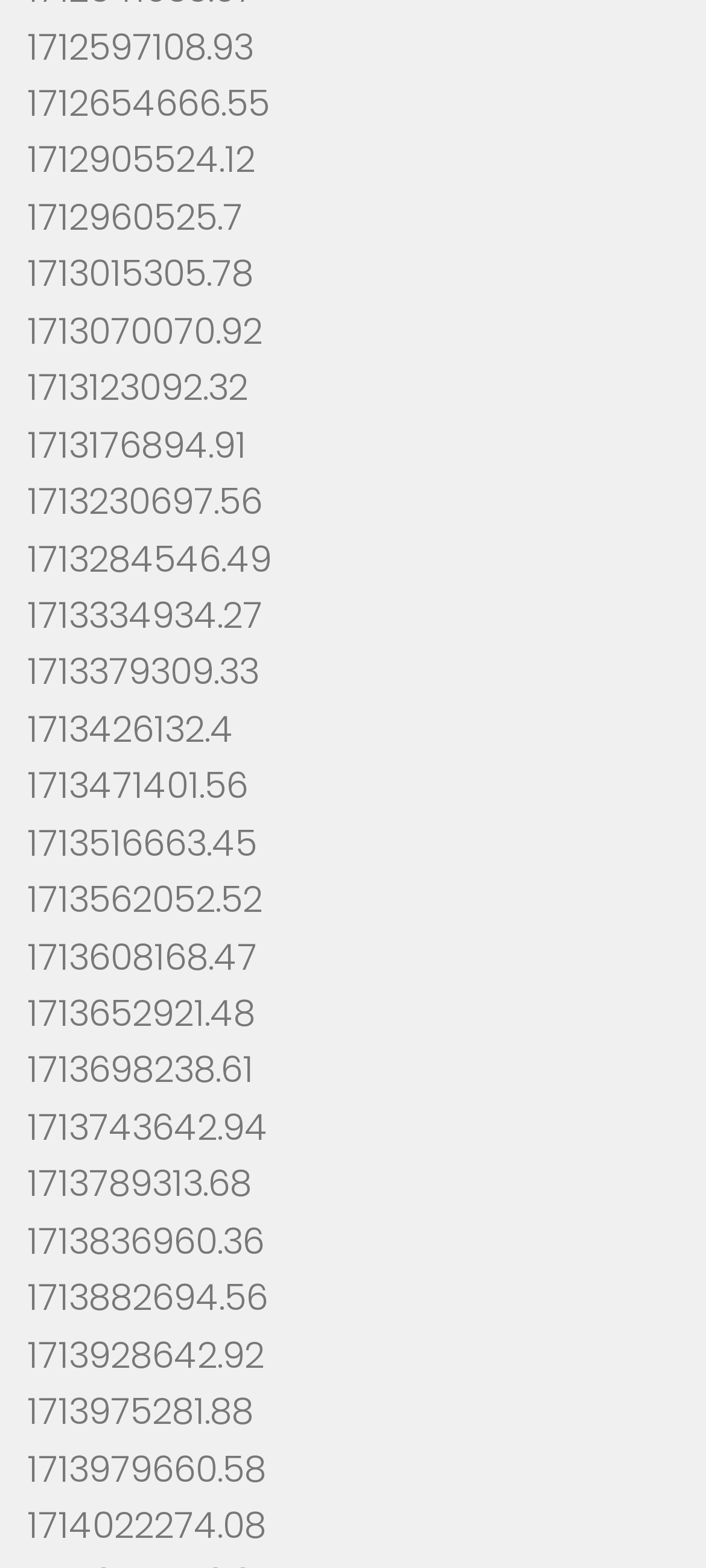Use a single word or phrase to answer this question: 
How many links are on this webpage?

52